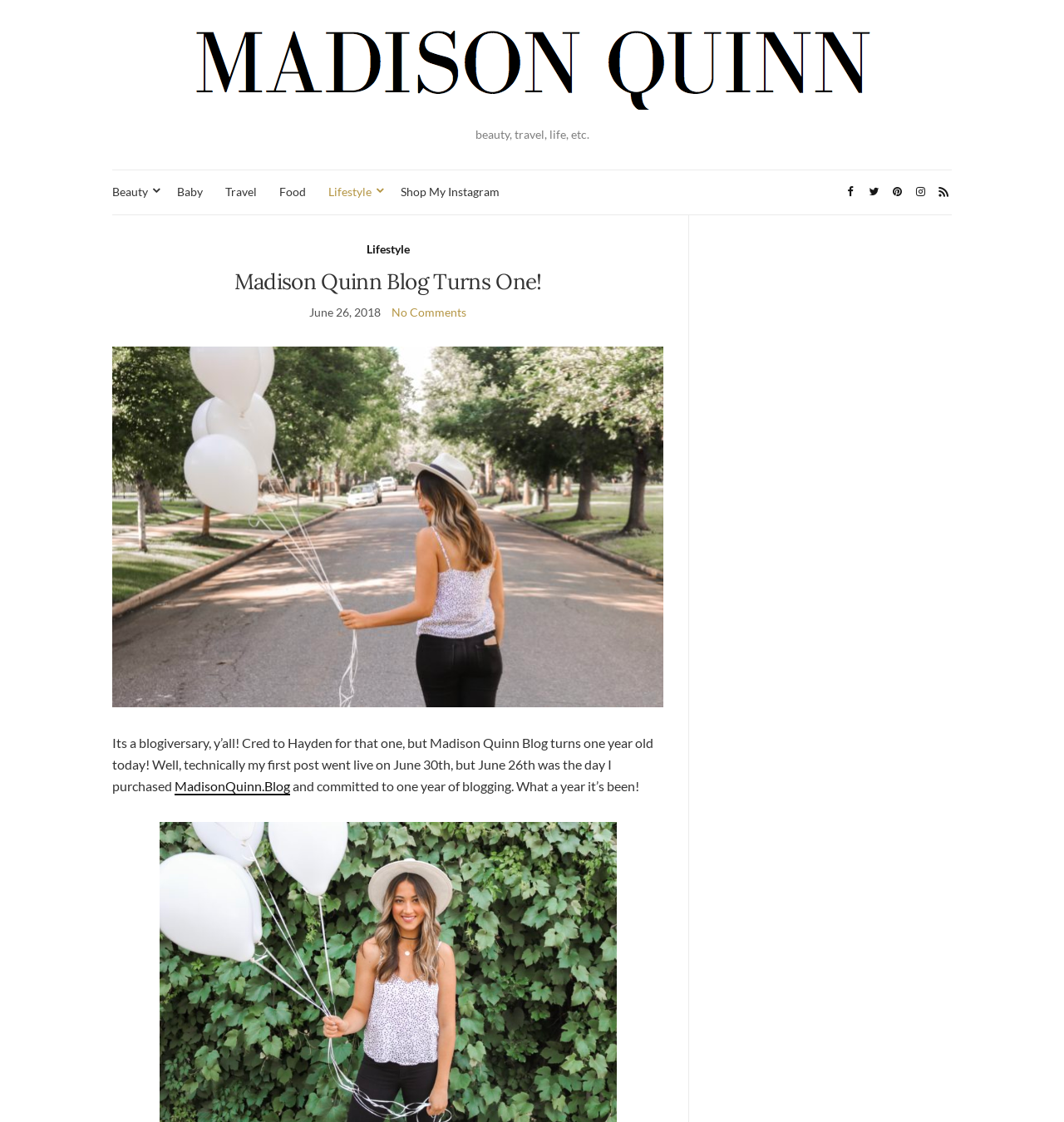What are the categories of posts on this blog?
Please answer the question with a detailed response using the information from the screenshot.

I found the answer by examining the links 'Beauty', 'Baby', 'Travel', 'Food', and 'Lifestyle' on the page, which appear to be categories of posts on the blog.